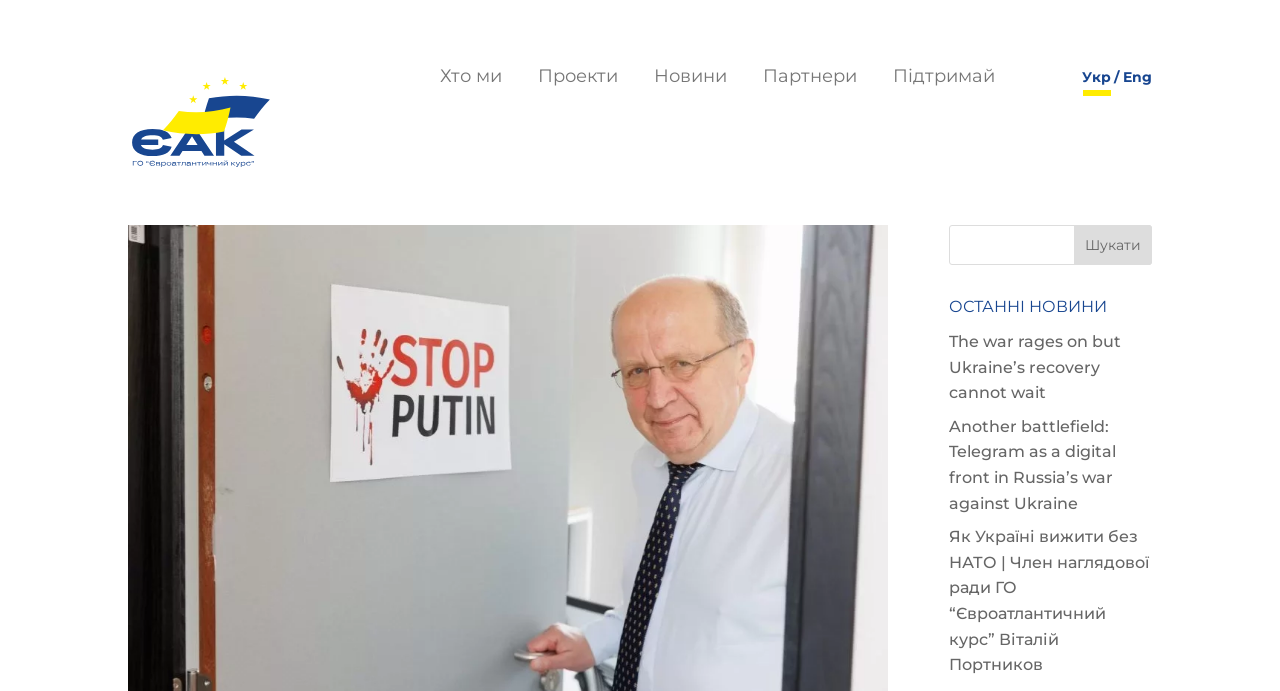Please determine the bounding box of the UI element that matches this description: SERVICES. The coordinates should be given as (top-left x, top-left y, bottom-right x, bottom-right y), with all values between 0 and 1.

None